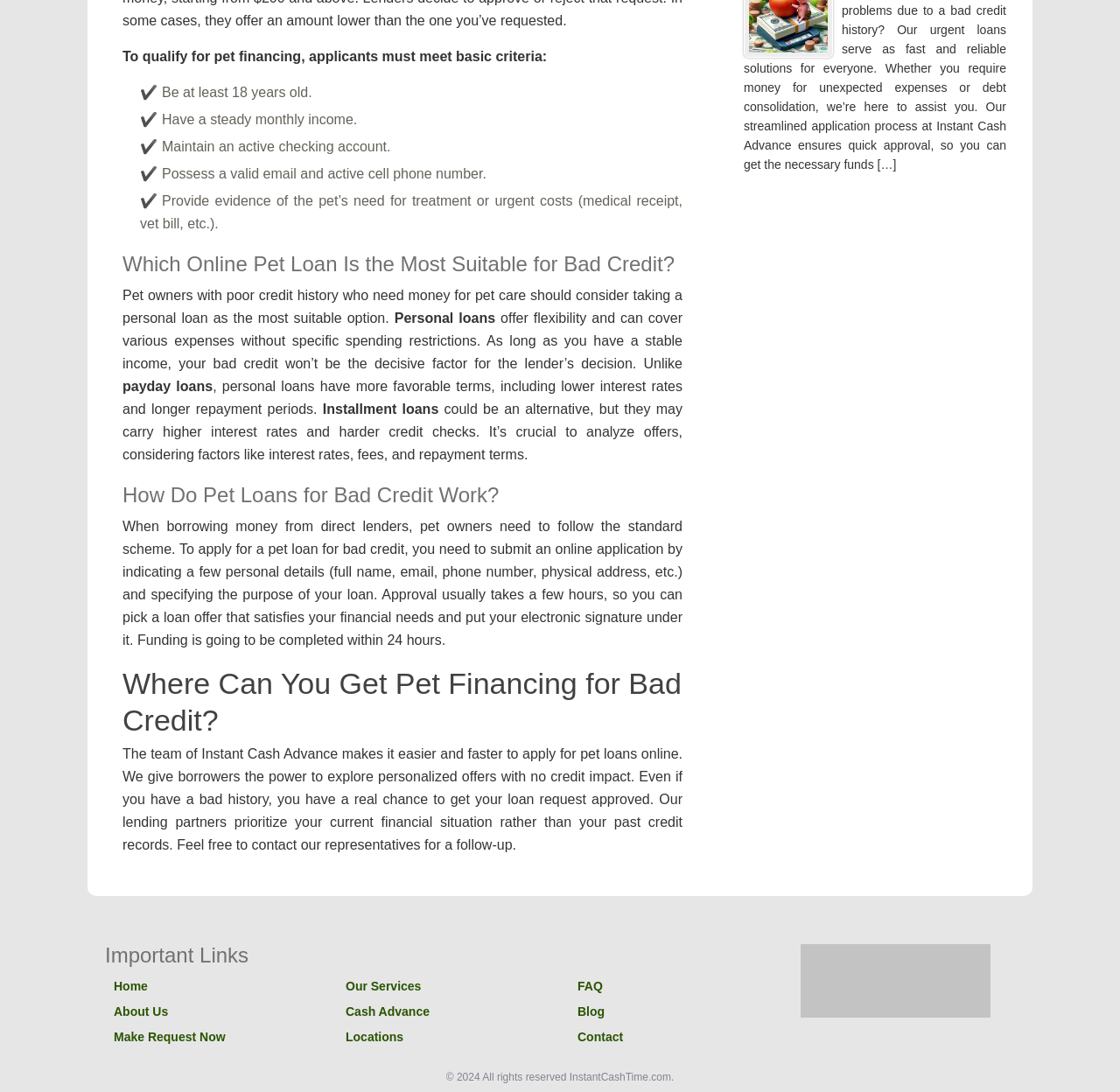Using the provided description Contact, find the bounding box coordinates for the UI element. Provide the coordinates in (top-left x, top-left y, bottom-right x, bottom-right y) format, ensuring all values are between 0 and 1.

[0.508, 0.94, 0.699, 0.959]